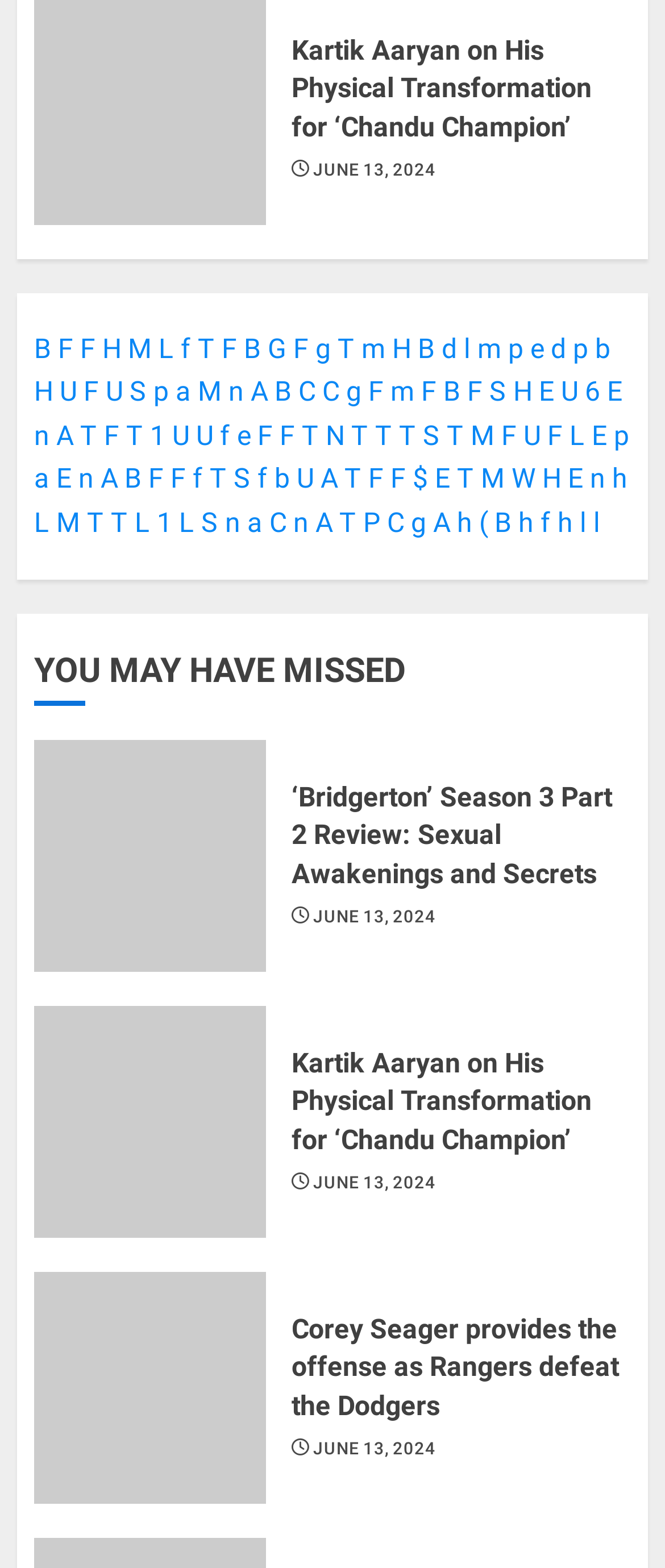Ascertain the bounding box coordinates for the UI element detailed here: "June 13, 2024". The coordinates should be provided as [left, top, right, bottom] with each value being a float between 0 and 1.

[0.471, 0.101, 0.655, 0.117]